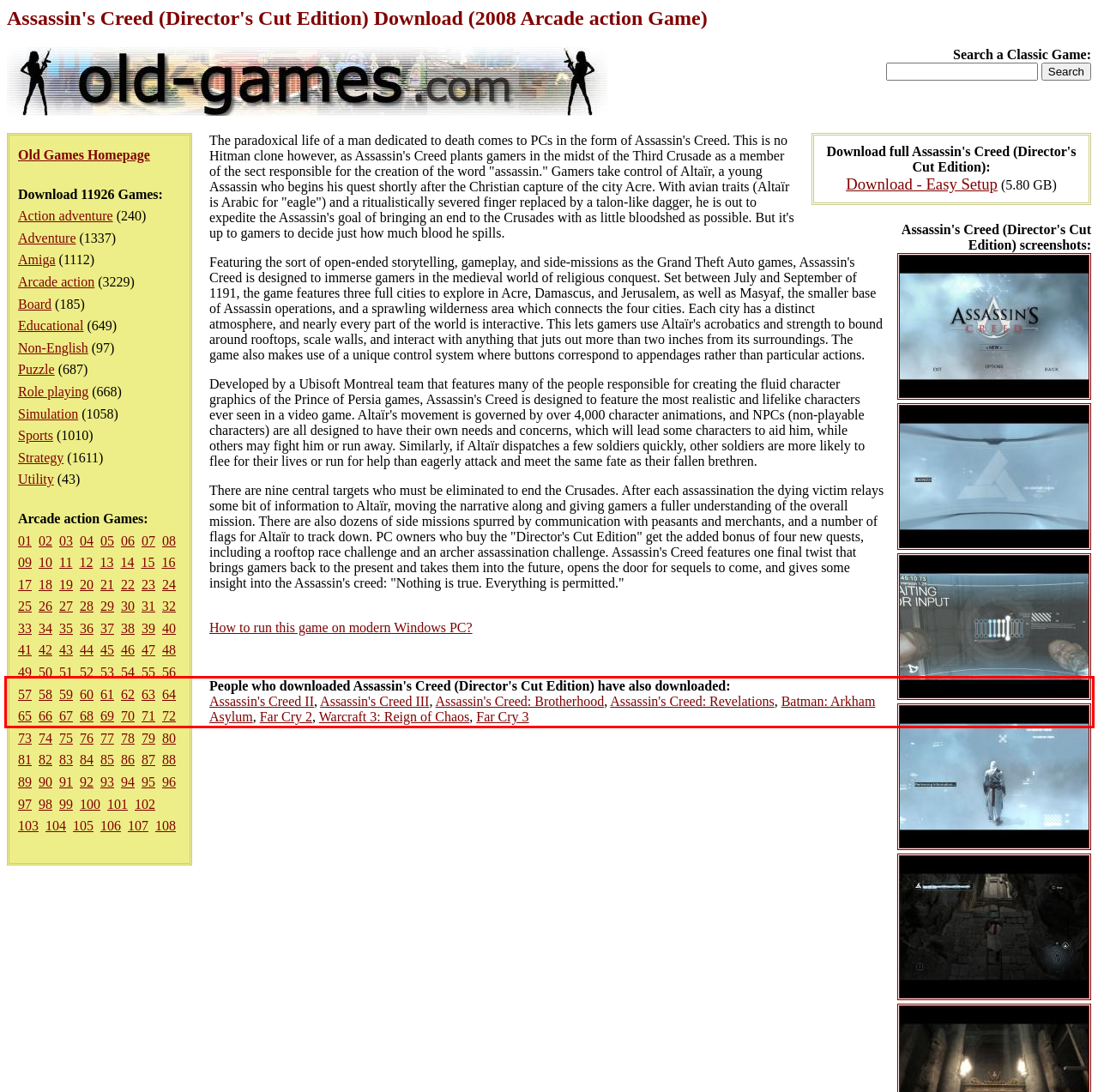Please extract the text content from the UI element enclosed by the red rectangle in the screenshot.

People who downloaded Assassin's Creed (Director's Cut Edition) have also downloaded: Assassin's Creed II, Assassin's Creed III, Assassin's Creed: Brotherhood, Assassin's Creed: Revelations, Batman: Arkham Asylum, Far Cry 2, Warcraft 3: Reign of Chaos, Far Cry 3